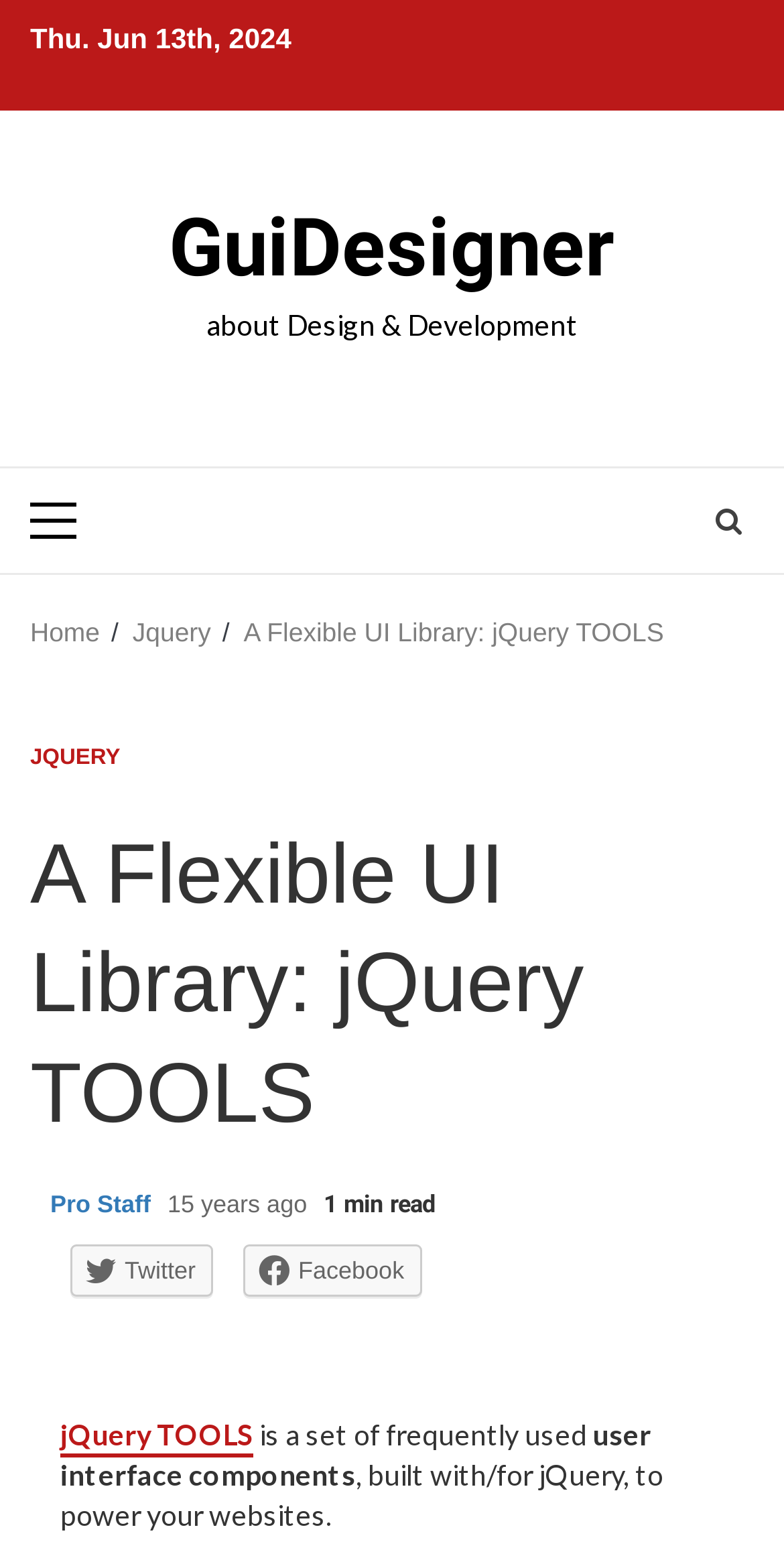Identify the bounding box coordinates for the element that needs to be clicked to fulfill this instruction: "Go to the Jquery page". Provide the coordinates in the format of four float numbers between 0 and 1: [left, top, right, bottom].

[0.169, 0.396, 0.269, 0.416]